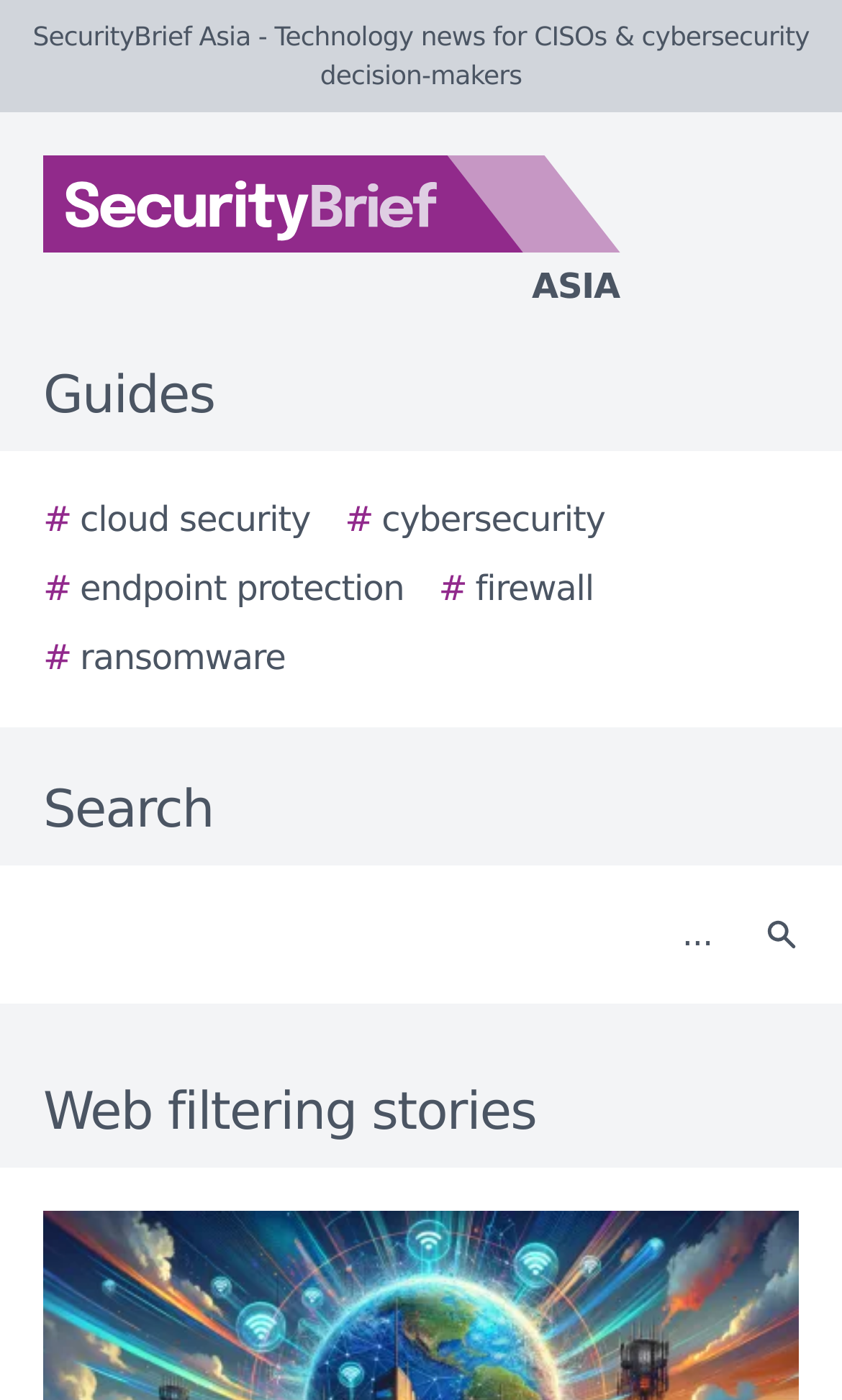How many links are there under the 'Guides' section?
Give a detailed response to the question by analyzing the screenshot.

The number of links under the 'Guides' section can be determined by counting the links provided, which are '# cloud security', '# cybersecurity', '# endpoint protection', '# firewall', and '# ransomware'.